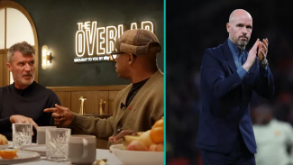Give a concise answer using only one word or phrase for this question:
What items are surrounding the conversing figures on the left?

Breakfast items